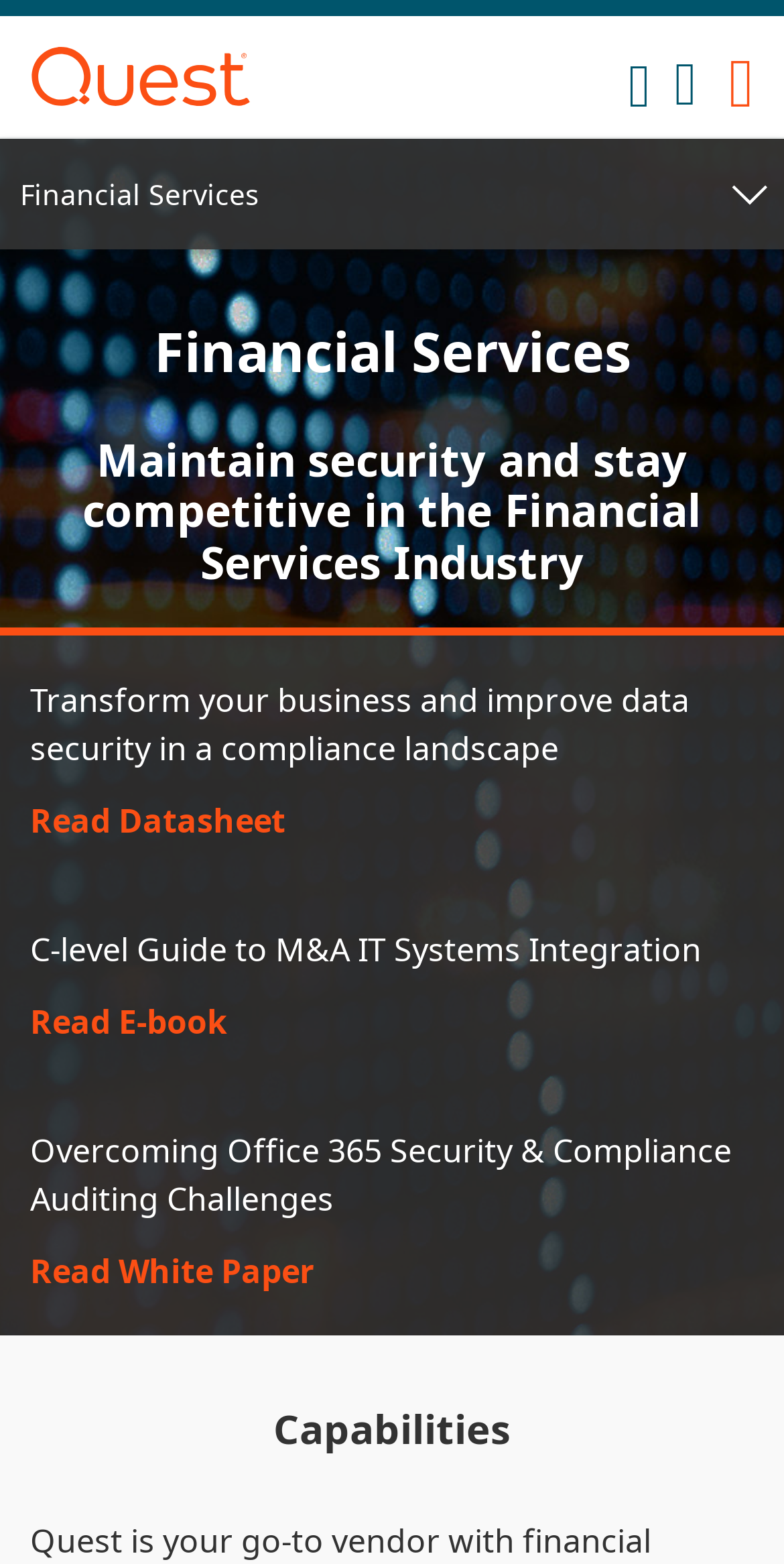Please give a one-word or short phrase response to the following question: 
What industry is the website focused on?

Financial Services